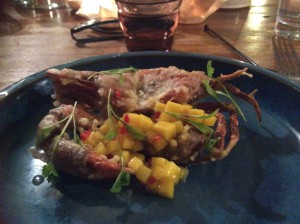Answer with a single word or phrase: 
What is the crab lightly battered with?

Unknown